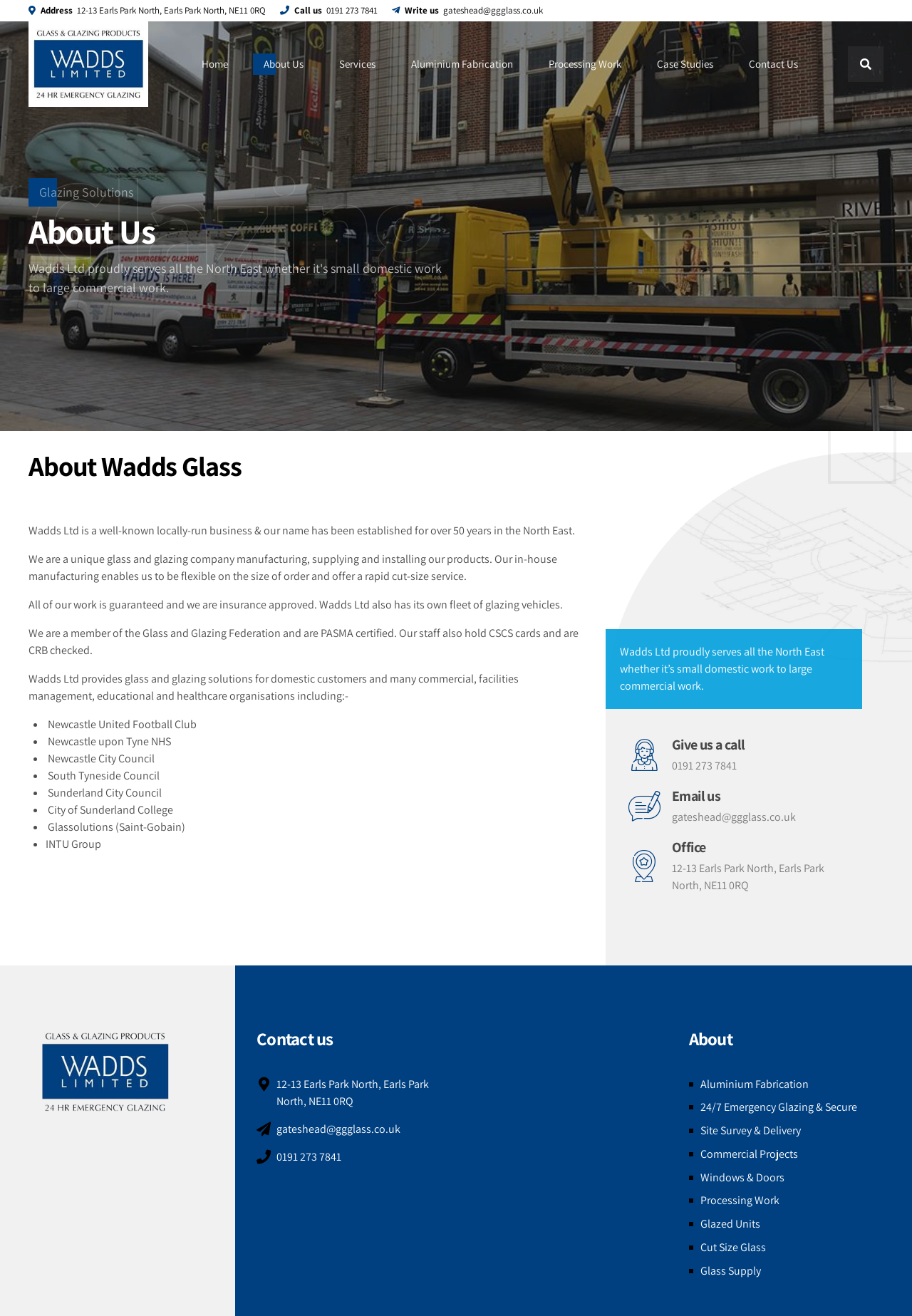Utilize the details in the image to give a detailed response to the question: What is the type of work that the company provides to Newcastle United Football Club?

I found the type of work that the company provides to Newcastle United Football Club by reading the list of clients on the webpage, which includes 'Newcastle United Football Club' and mentions that the company provides 'glass and glazing solutions' to them.